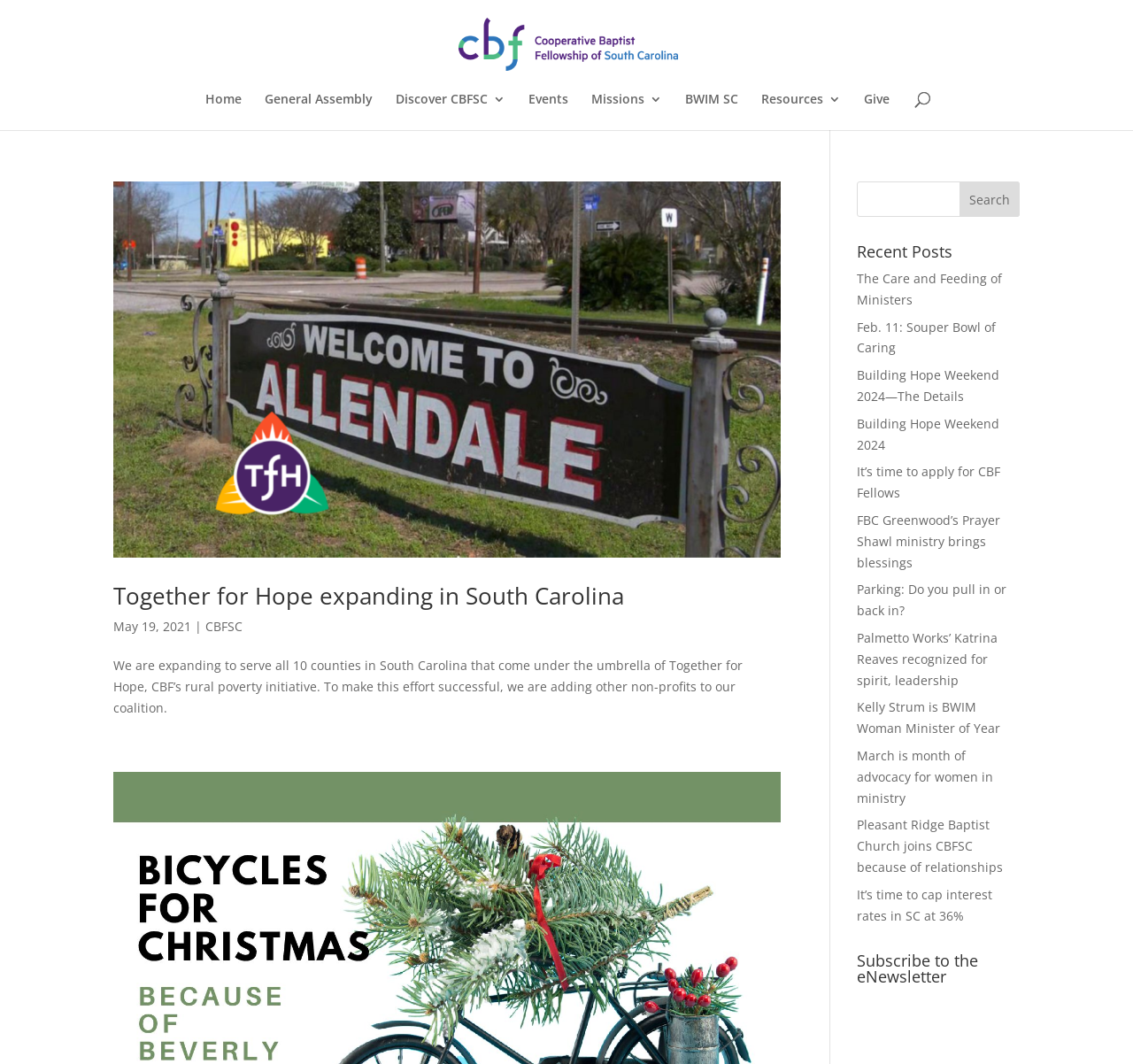Determine the bounding box coordinates of the target area to click to execute the following instruction: "Subscribe to the eNewsletter."

[0.756, 0.895, 0.9, 0.934]